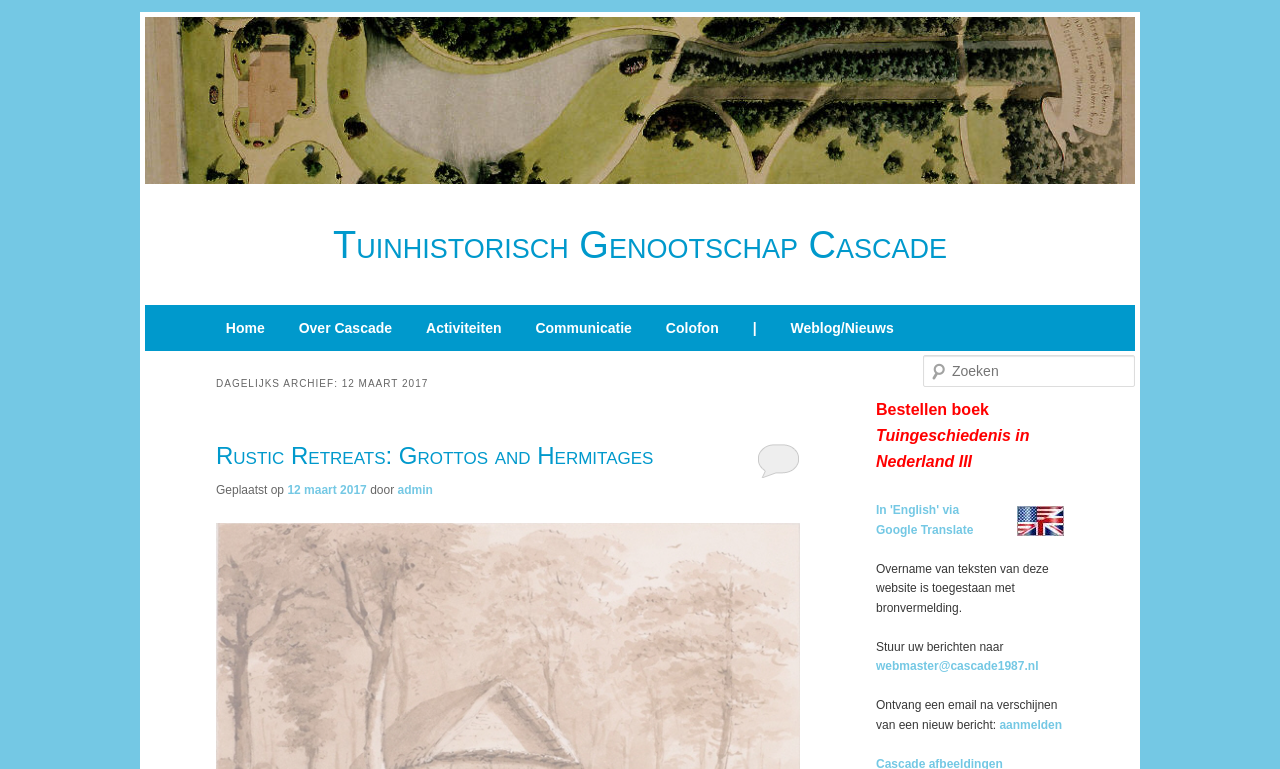Please specify the bounding box coordinates of the clickable region to carry out the following instruction: "Go to the home page". The coordinates should be four float numbers between 0 and 1, in the format [left, top, right, bottom].

[0.163, 0.396, 0.22, 0.457]